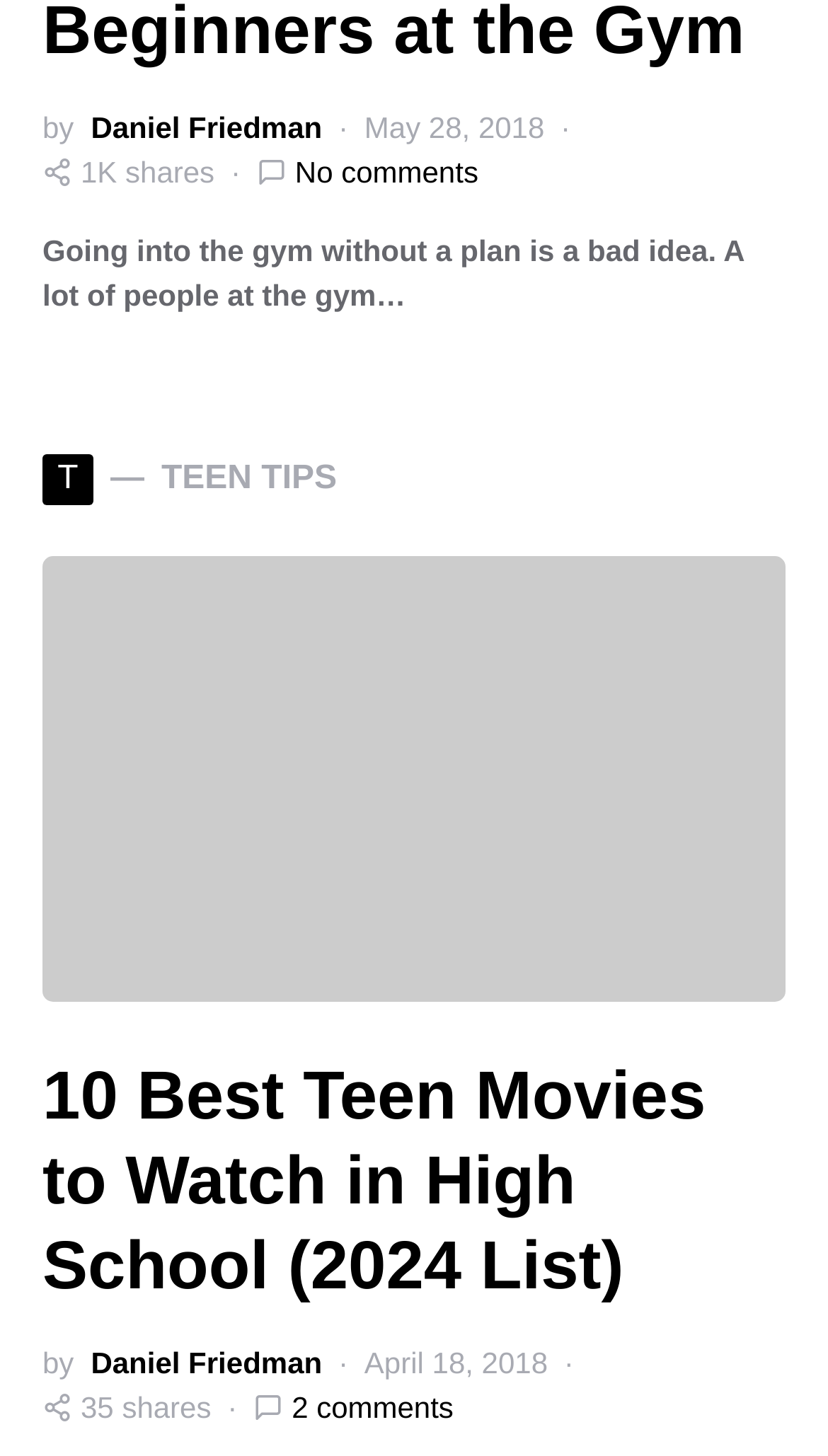Provide the bounding box coordinates for the area that should be clicked to complete the instruction: "Check the date of the article".

[0.44, 0.076, 0.658, 0.099]